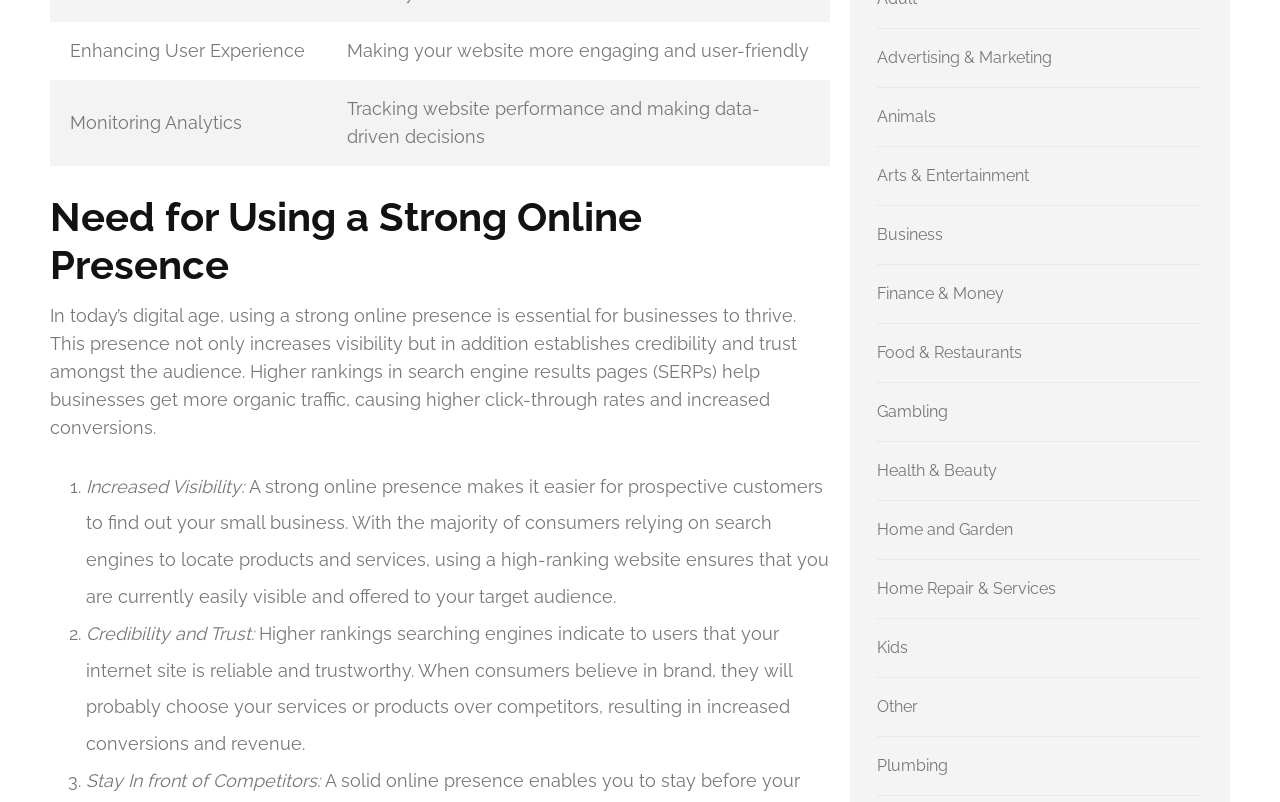Determine the coordinates of the bounding box that should be clicked to complete the instruction: "Click on 'Advertising & Marketing'". The coordinates should be represented by four float numbers between 0 and 1: [left, top, right, bottom].

[0.685, 0.06, 0.822, 0.084]